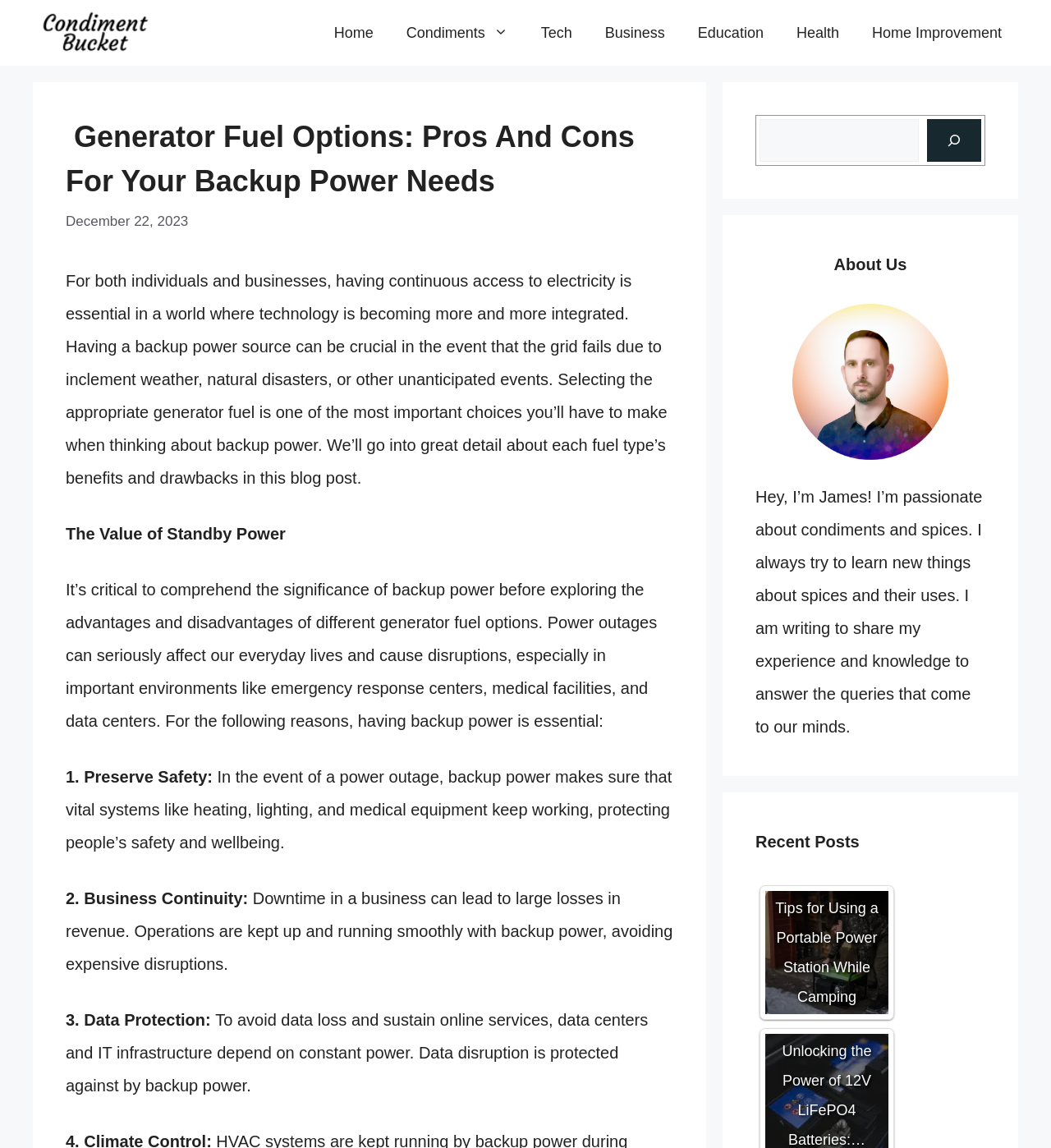From the given element description: "Home", find the bounding box for the UI element. Provide the coordinates as four float numbers between 0 and 1, in the order [left, top, right, bottom].

[0.302, 0.007, 0.371, 0.05]